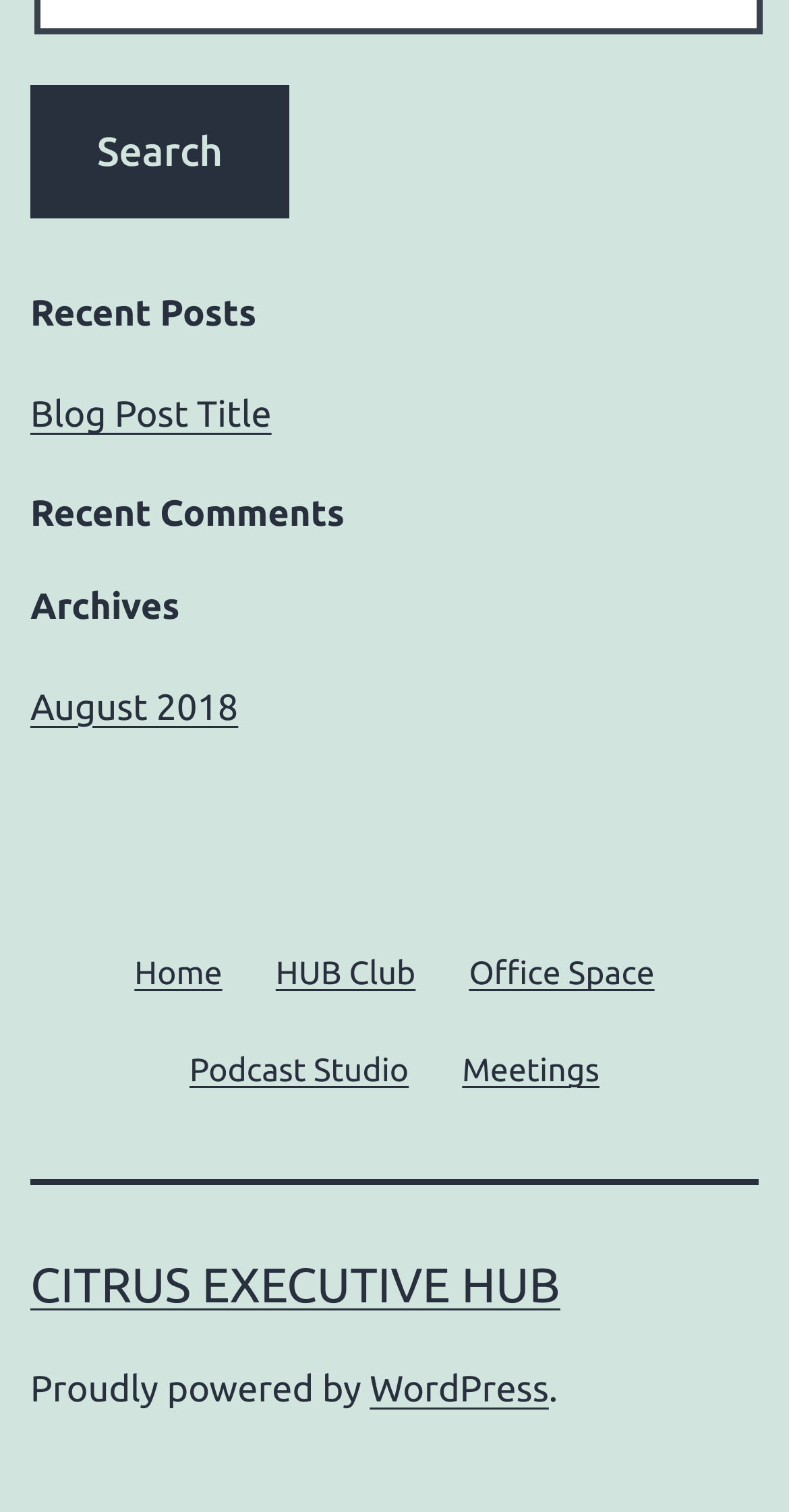Please identify the bounding box coordinates of the clickable element to fulfill the following instruction: "Visit CITRUS EXECUTIVE HUB". The coordinates should be four float numbers between 0 and 1, i.e., [left, top, right, bottom].

[0.038, 0.832, 0.71, 0.868]